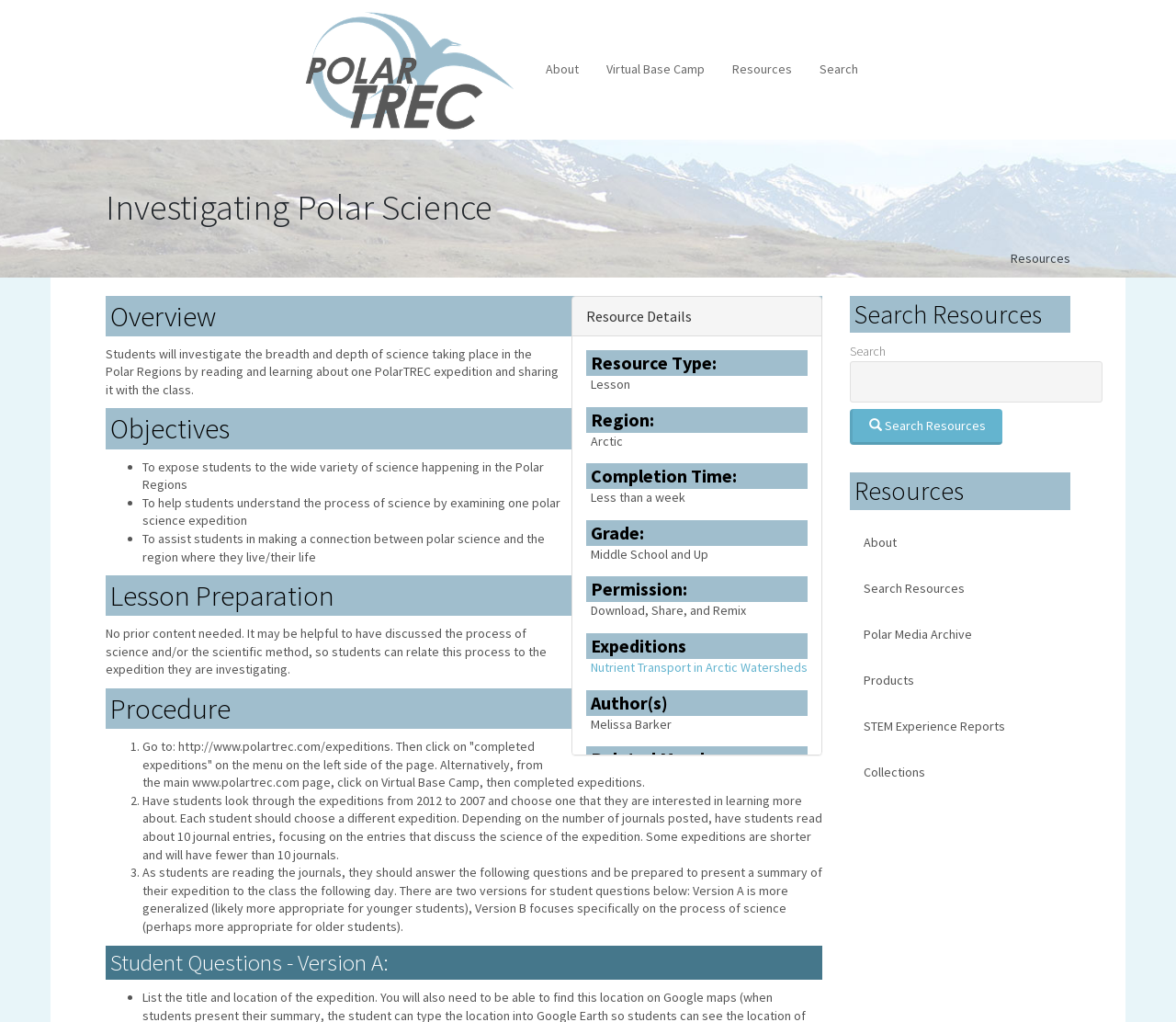Please determine the bounding box of the UI element that matches this description: parent_node: Search name="search_api_fulltext". The coordinates should be given as (top-left x, top-left y, bottom-right x, bottom-right y), with all values between 0 and 1.

[0.723, 0.353, 0.938, 0.394]